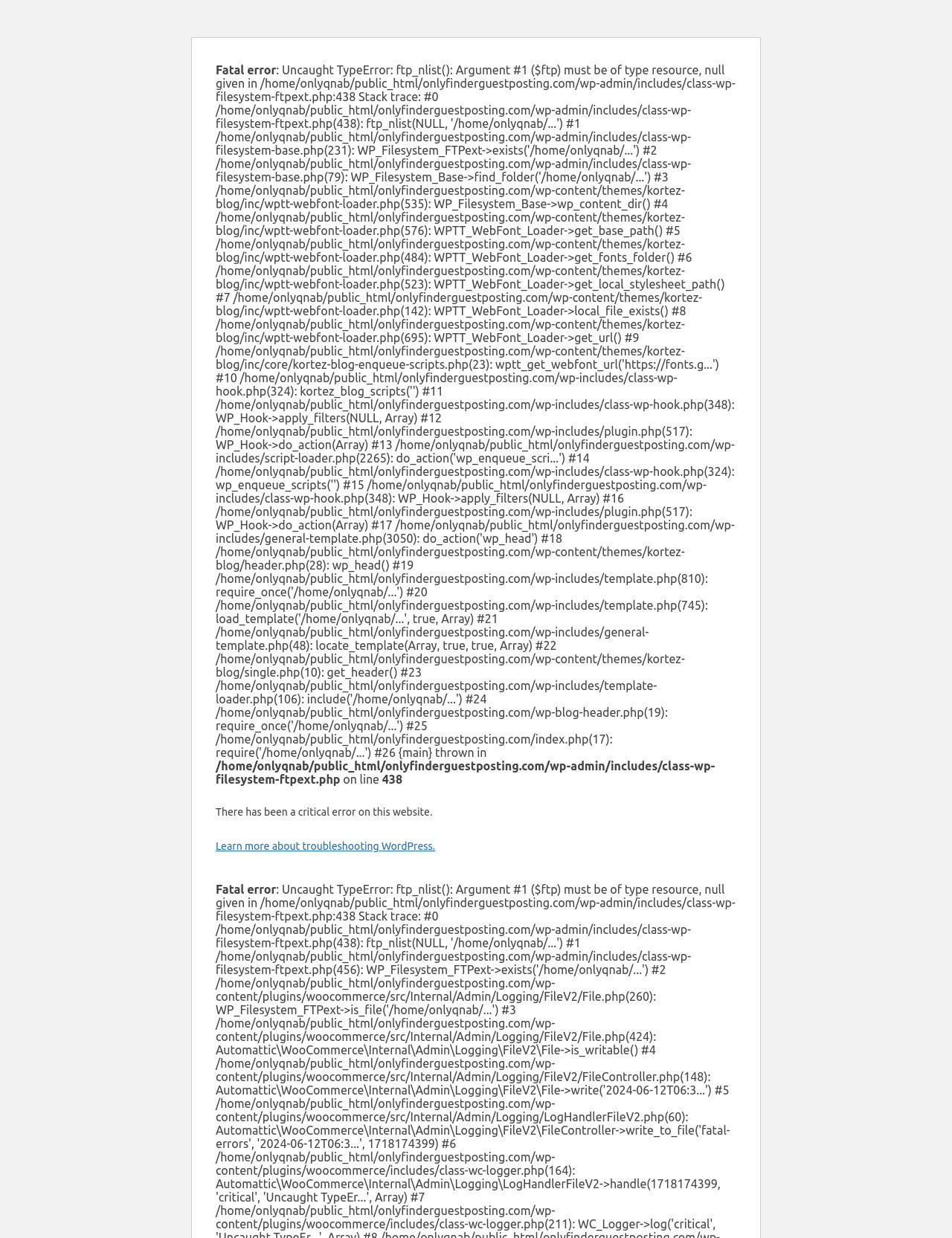On which line of the file did the error occur?
Please describe in detail the information shown in the image to answer the question.

The error occurred on line 438 of the file, as indicated by the static text '438' on the webpage, which provides specific information about the location of the error.